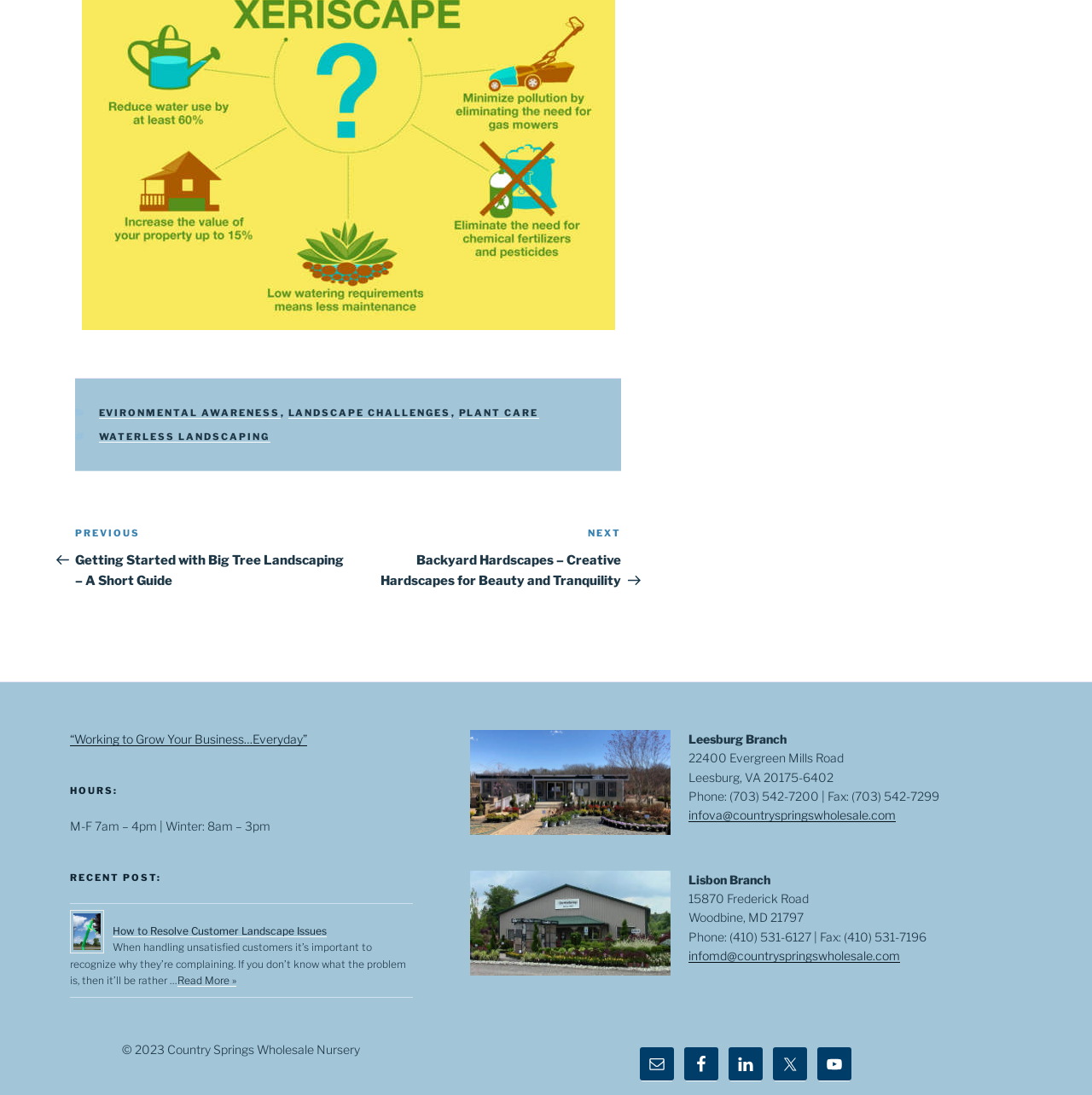Identify the bounding box coordinates necessary to click and complete the given instruction: "Click on 'Read More »'".

[0.162, 0.889, 0.216, 0.901]